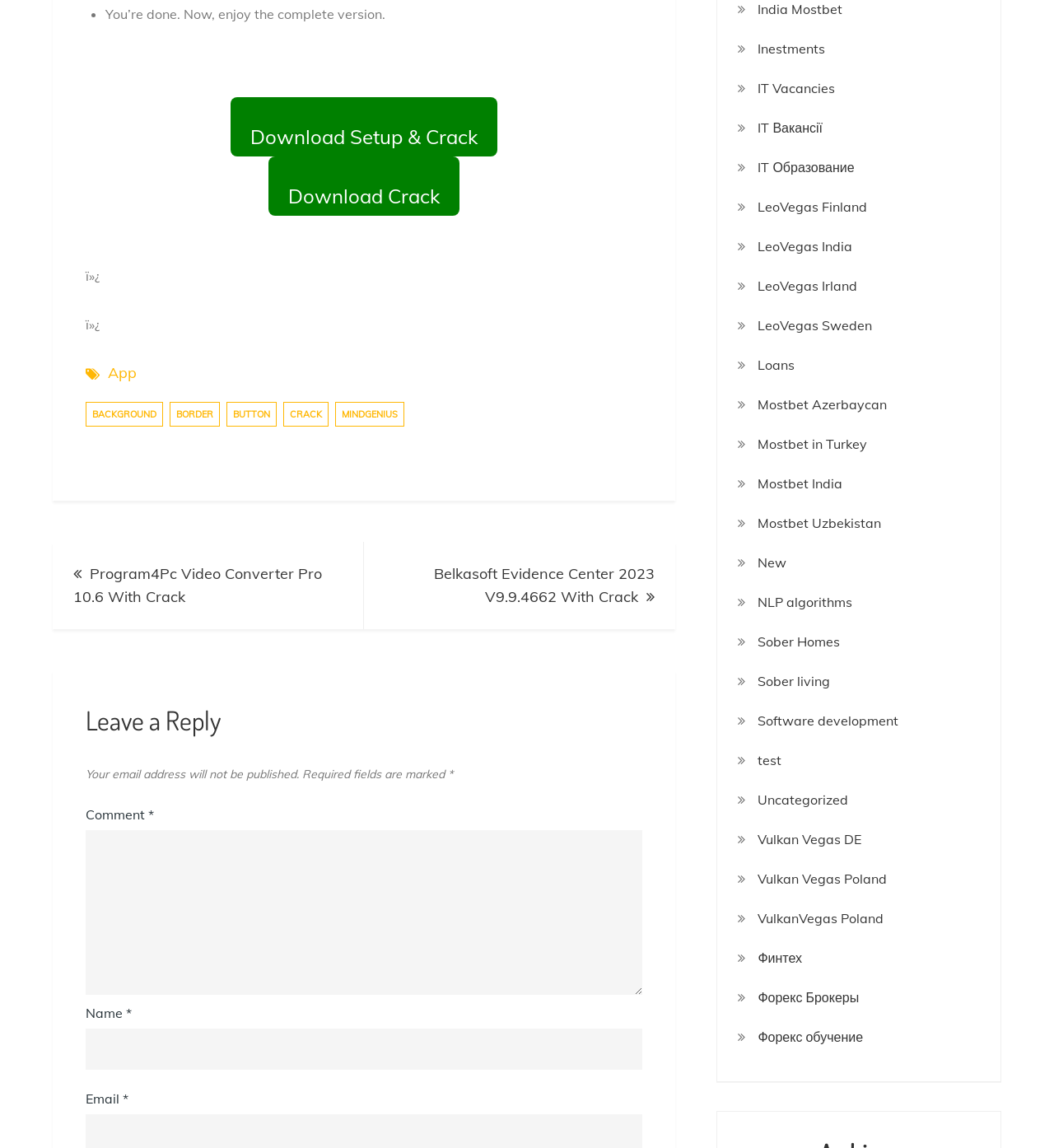Please determine the bounding box coordinates of the element to click in order to execute the following instruction: "Click on Posts". The coordinates should be four float numbers between 0 and 1, specified as [left, top, right, bottom].

[0.05, 0.472, 0.641, 0.548]